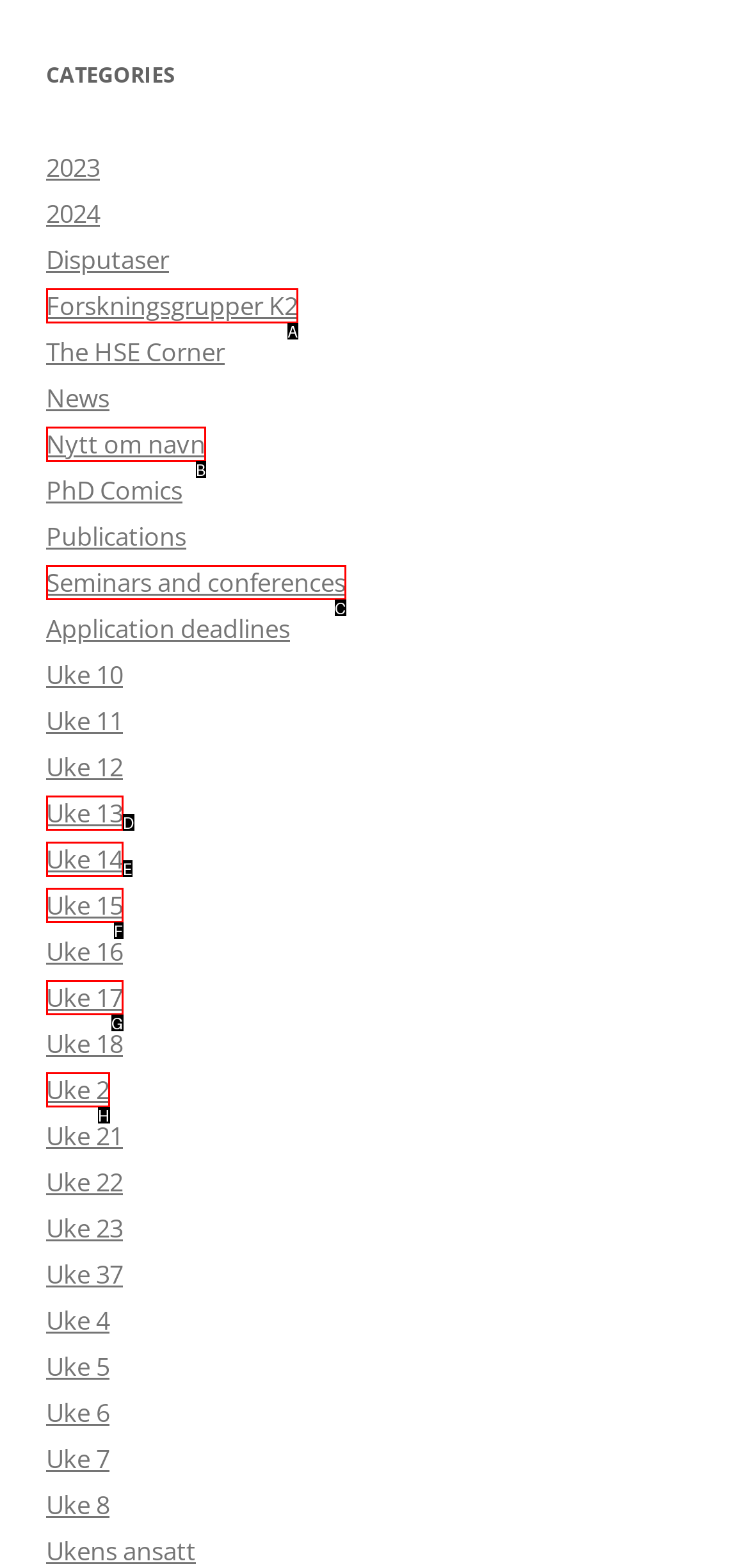From the description: Seminars and conferences, select the HTML element that fits best. Reply with the letter of the appropriate option.

C